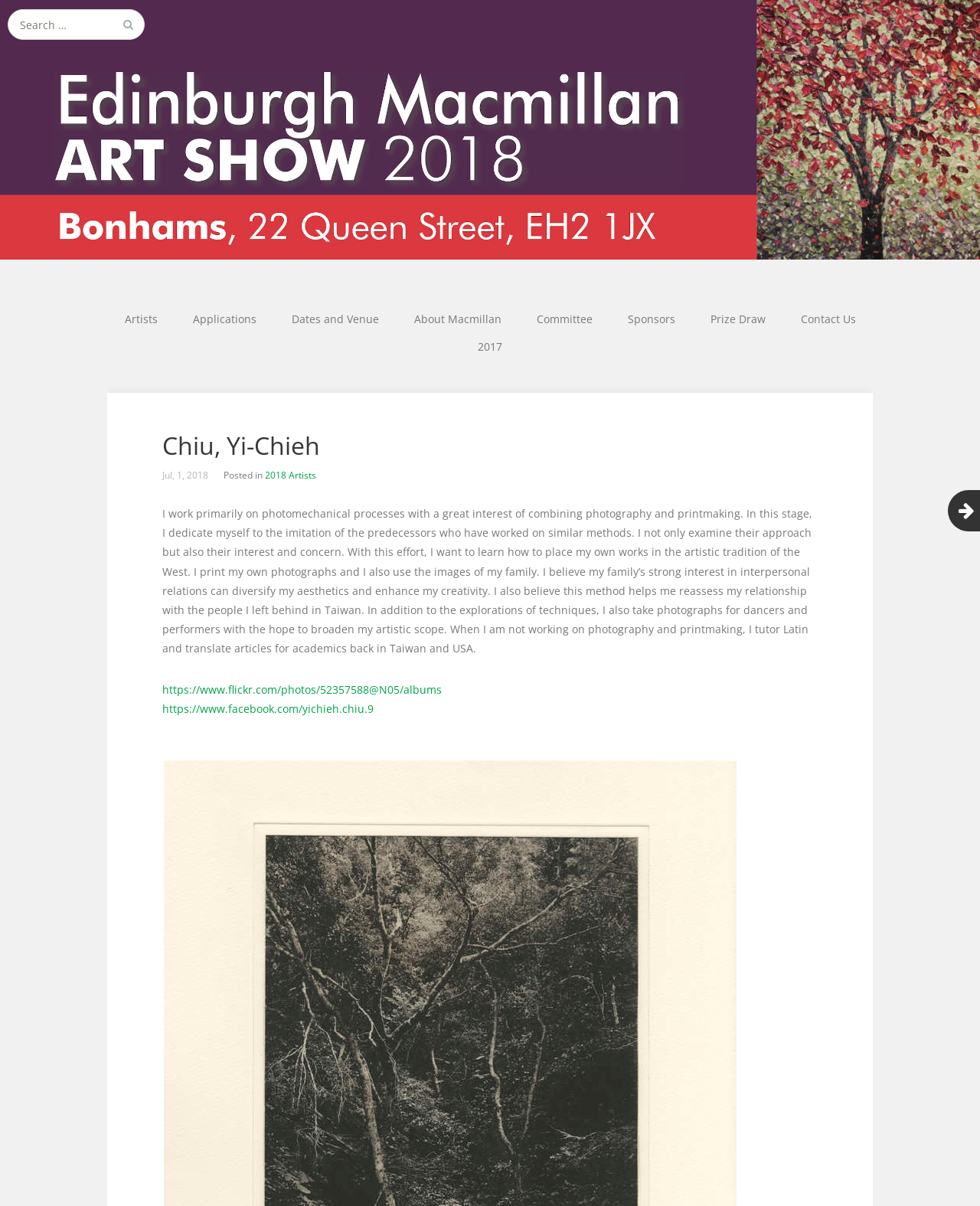What is the link to the artist's Flickr page?
Analyze the image and deliver a detailed answer to the question.

I found the answer by looking at the links section of the webpage, where the artist's Flickr page is linked as 'https://www.flickr.com/photos/52357588@N05/albums'.